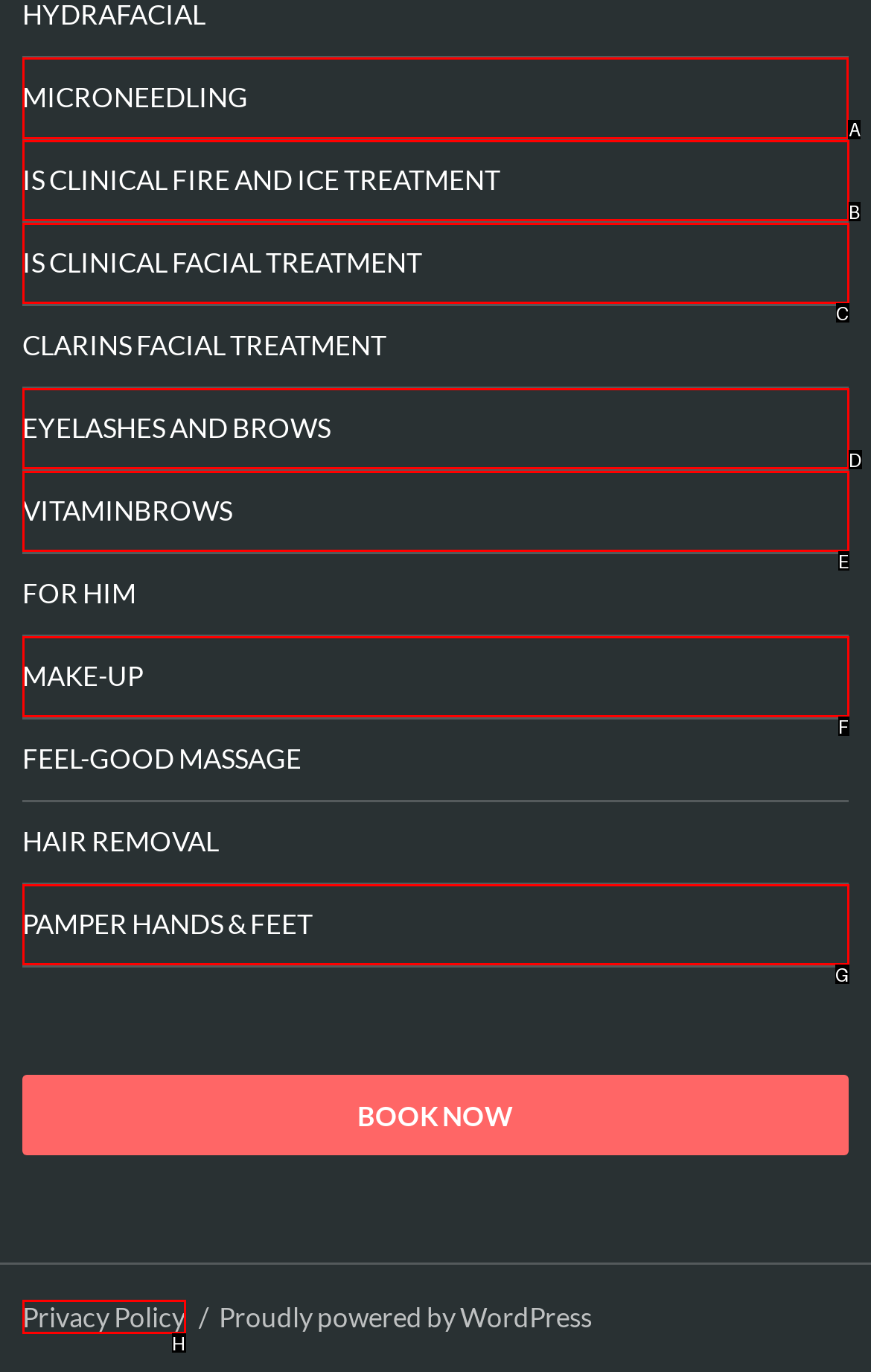Choose the HTML element to click for this instruction: Click on MICRONEEDLING link Answer with the letter of the correct choice from the given options.

A